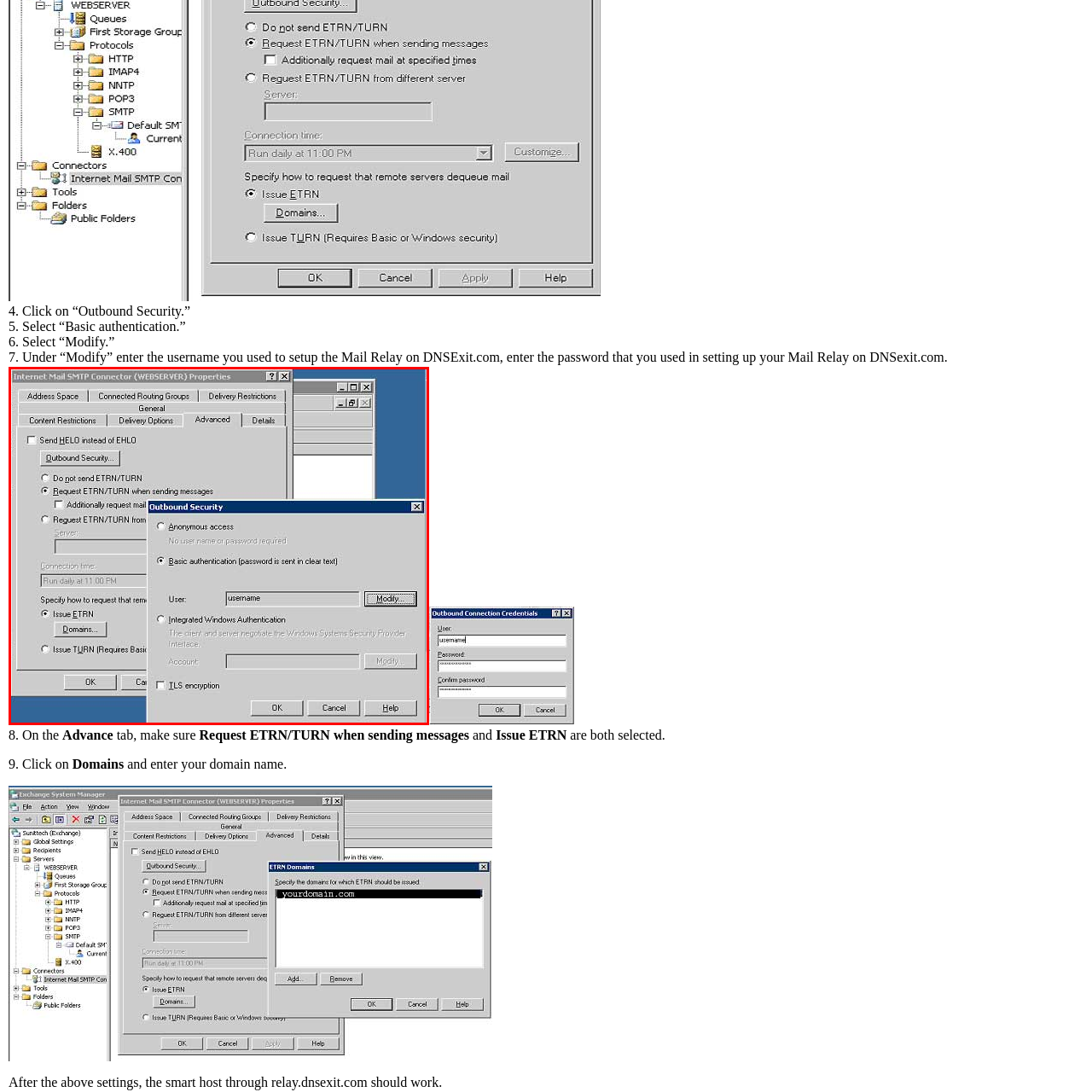Is anonymous access allowed?
Observe the image within the red bounding box and generate a detailed answer, ensuring you utilize all relevant visual cues.

The 'Authentication Options' section includes a checkbox for allowing anonymous access, indicating that it is optional and can be enabled or disabled by the user.